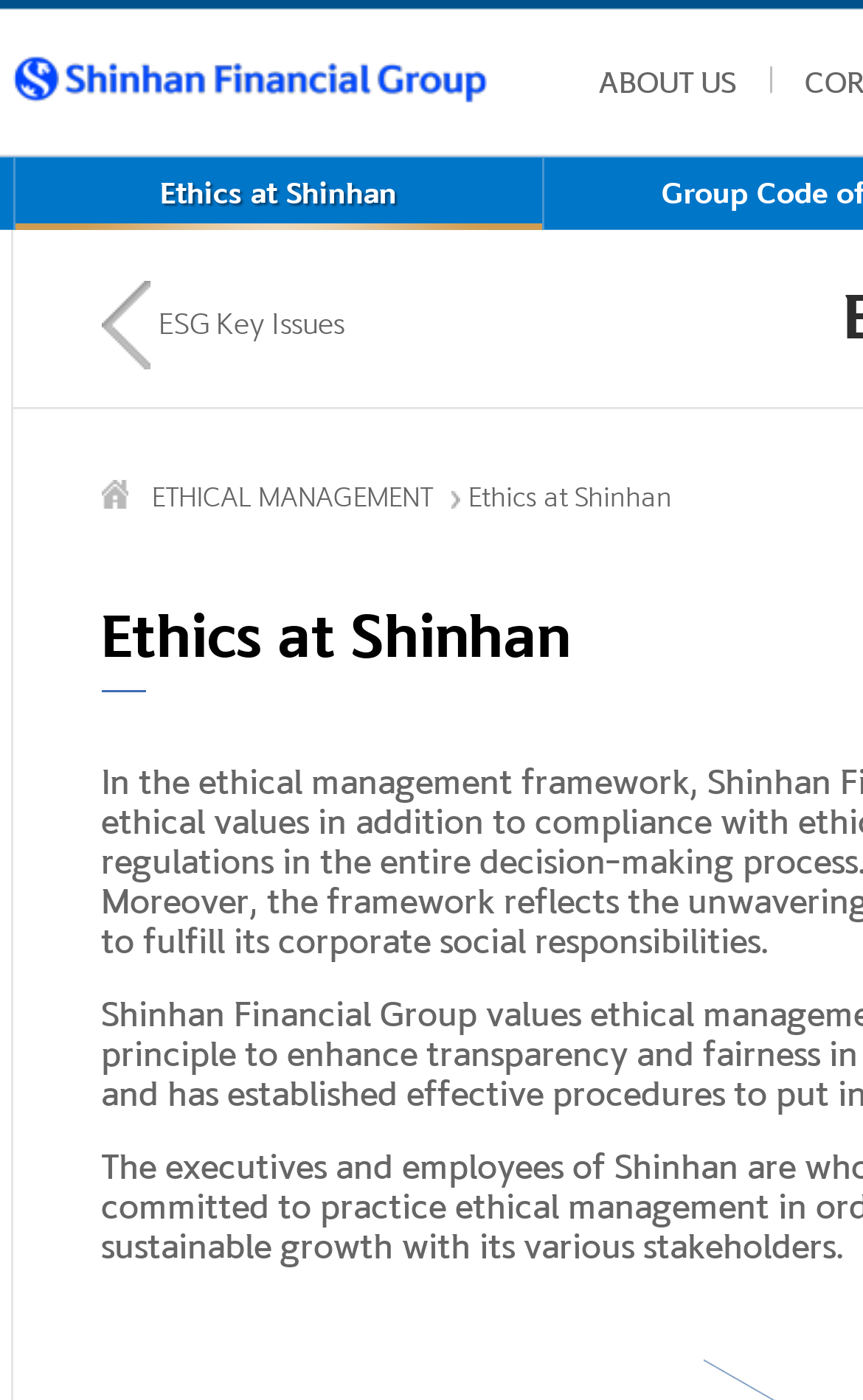What is the topic of the webpage?
Craft a detailed and extensive response to the question.

I found the answer by looking at the link element that contains the text 'Ethics at Shinhan', which is likely the topic of the webpage.